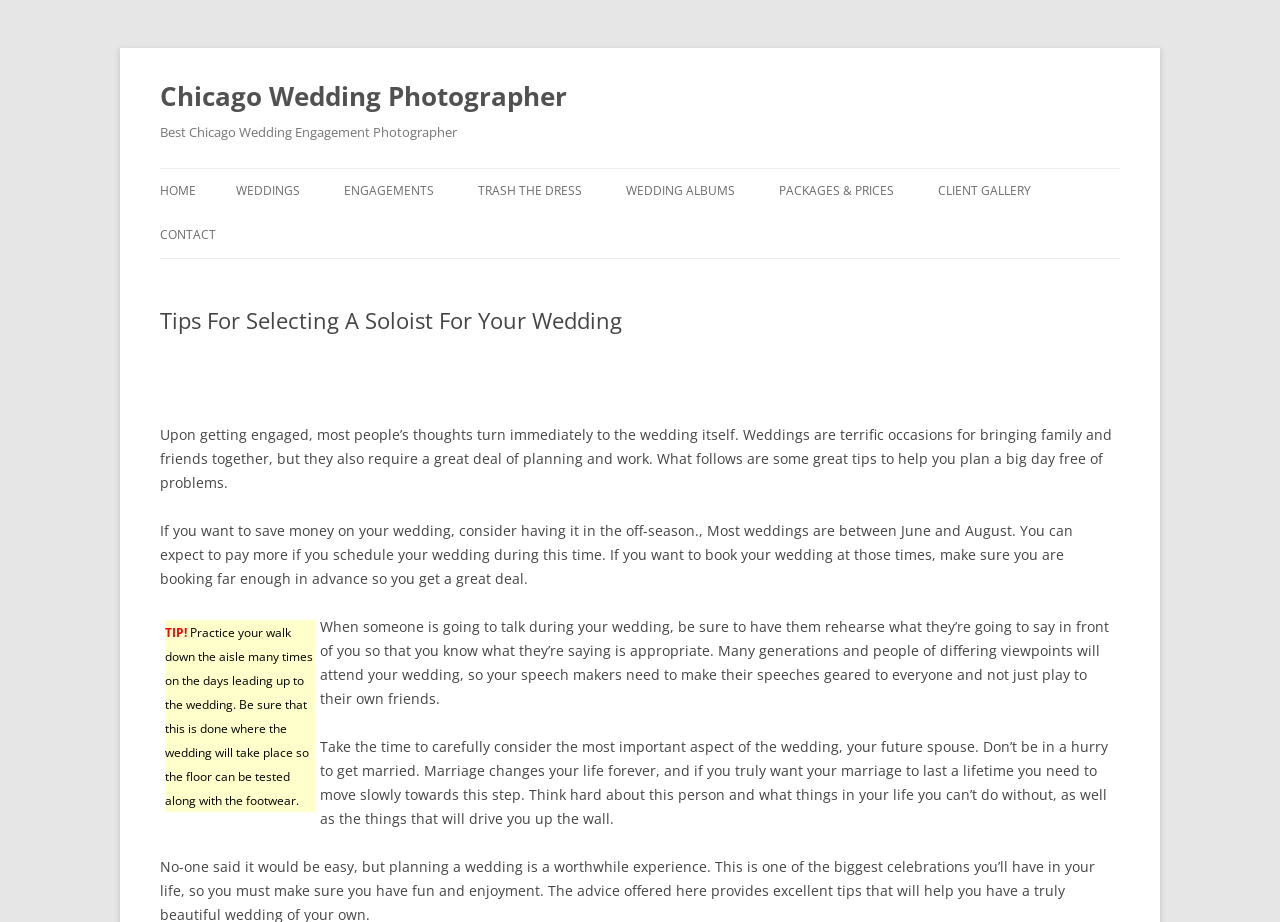Analyze the image and deliver a detailed answer to the question: What is the topic of the article on this webpage?

The article on this webpage provides tips and advice for planning a wedding, including saving money, practicing the walk down the aisle, and considering the importance of the wedding day.